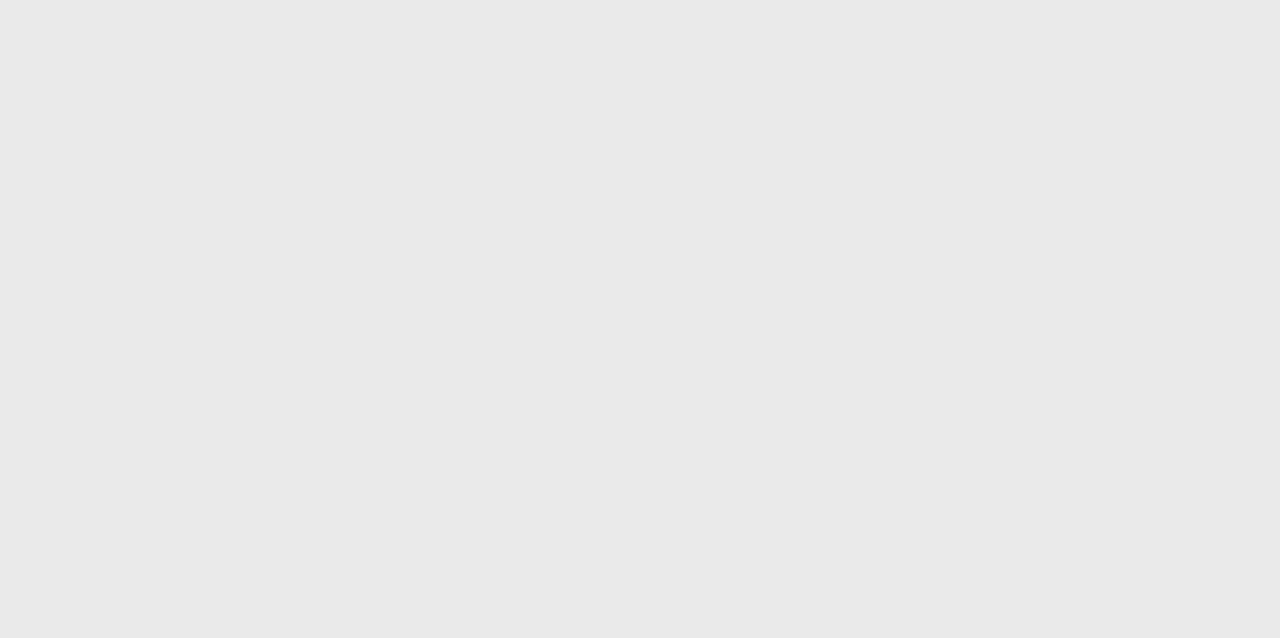Determine the bounding box coordinates of the clickable element necessary to fulfill the instruction: "go to the CRIME page". Provide the coordinates as four float numbers within the 0 to 1 range, i.e., [left, top, right, bottom].

[0.498, 0.16, 0.524, 0.181]